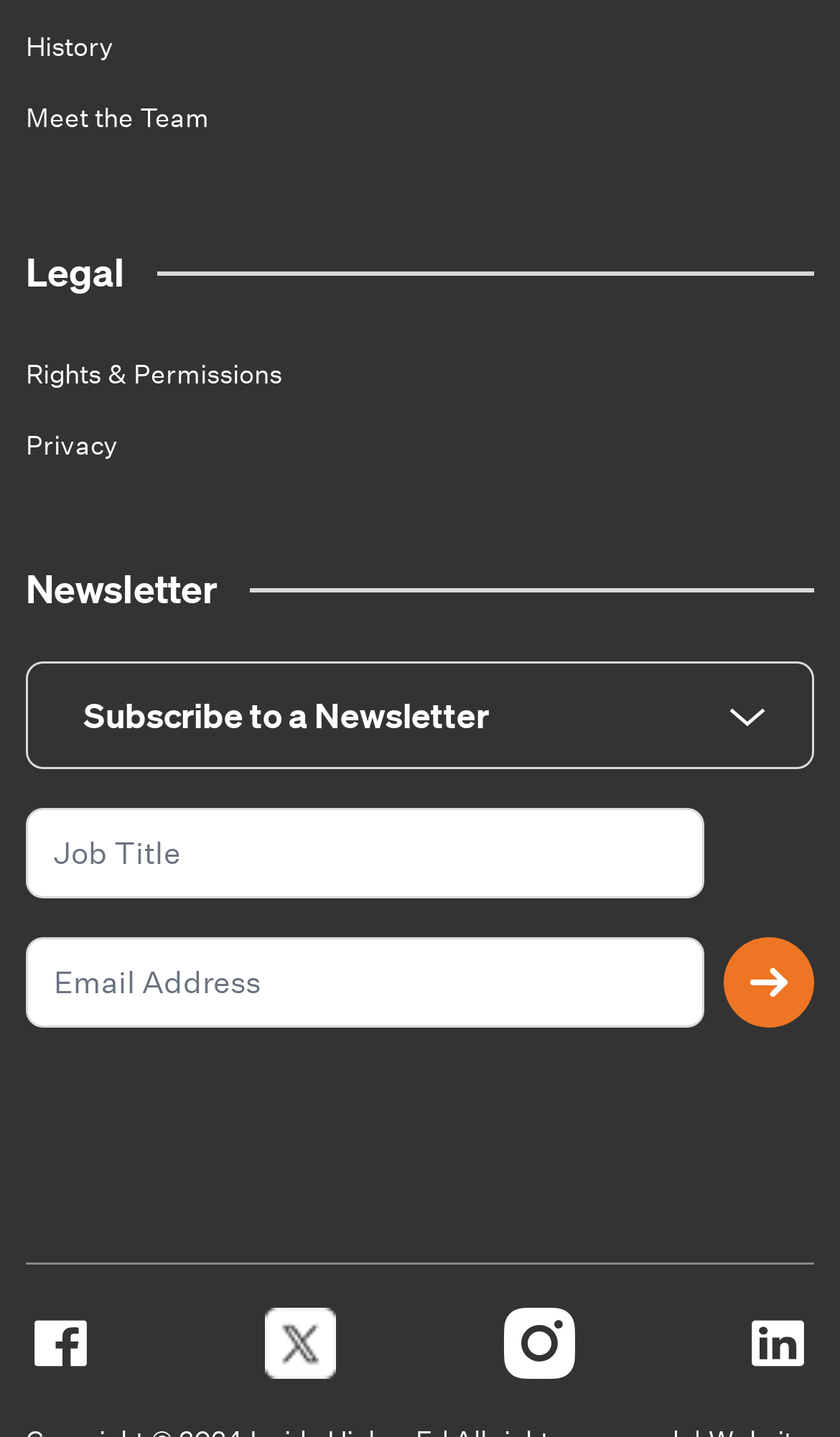Can you determine the bounding box coordinates of the area that needs to be clicked to fulfill the following instruction: "Click on the 'Submit' button"?

[0.862, 0.652, 0.969, 0.715]